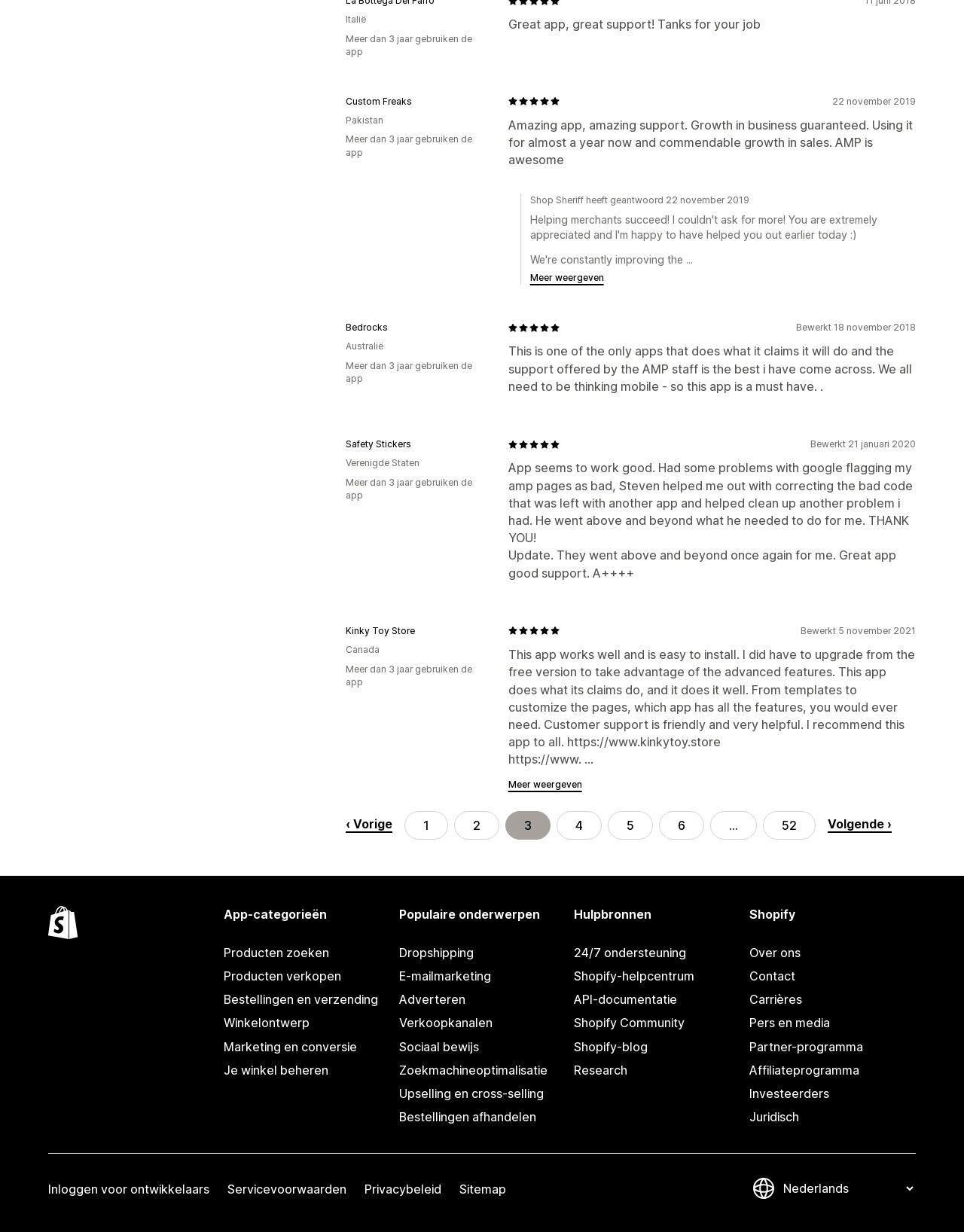Reply to the question with a single word or phrase:
How many pages of reviews are there?

52